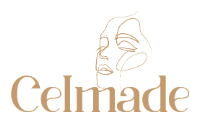Describe the scene in the image with detailed observations.

The image features the elegant logo of Celmade, a cosmetics brand known for its focus on beauty and skincare products. The design showcases a minimalist line drawing of a female face, symbolizing simplicity and sophistication. The brand name "Celmade" is displayed in a stylish, soft gold font, reflecting a luxurious aesthetic. This logo encapsulates the brand's commitment to enhancing natural beauty through high-quality, thoughtfully formulated products.